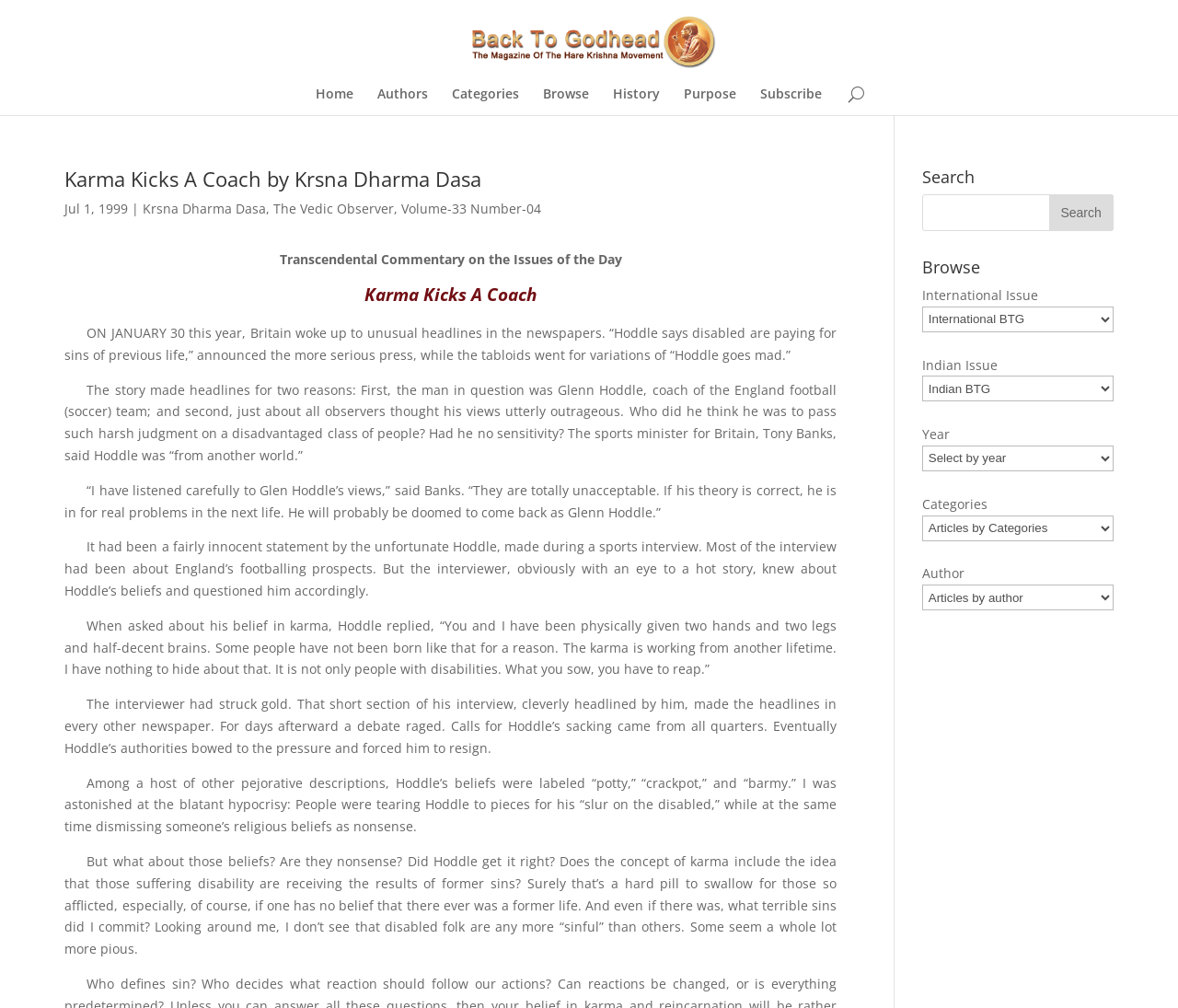Kindly determine the bounding box coordinates for the clickable area to achieve the given instruction: "Apply for a job now".

None